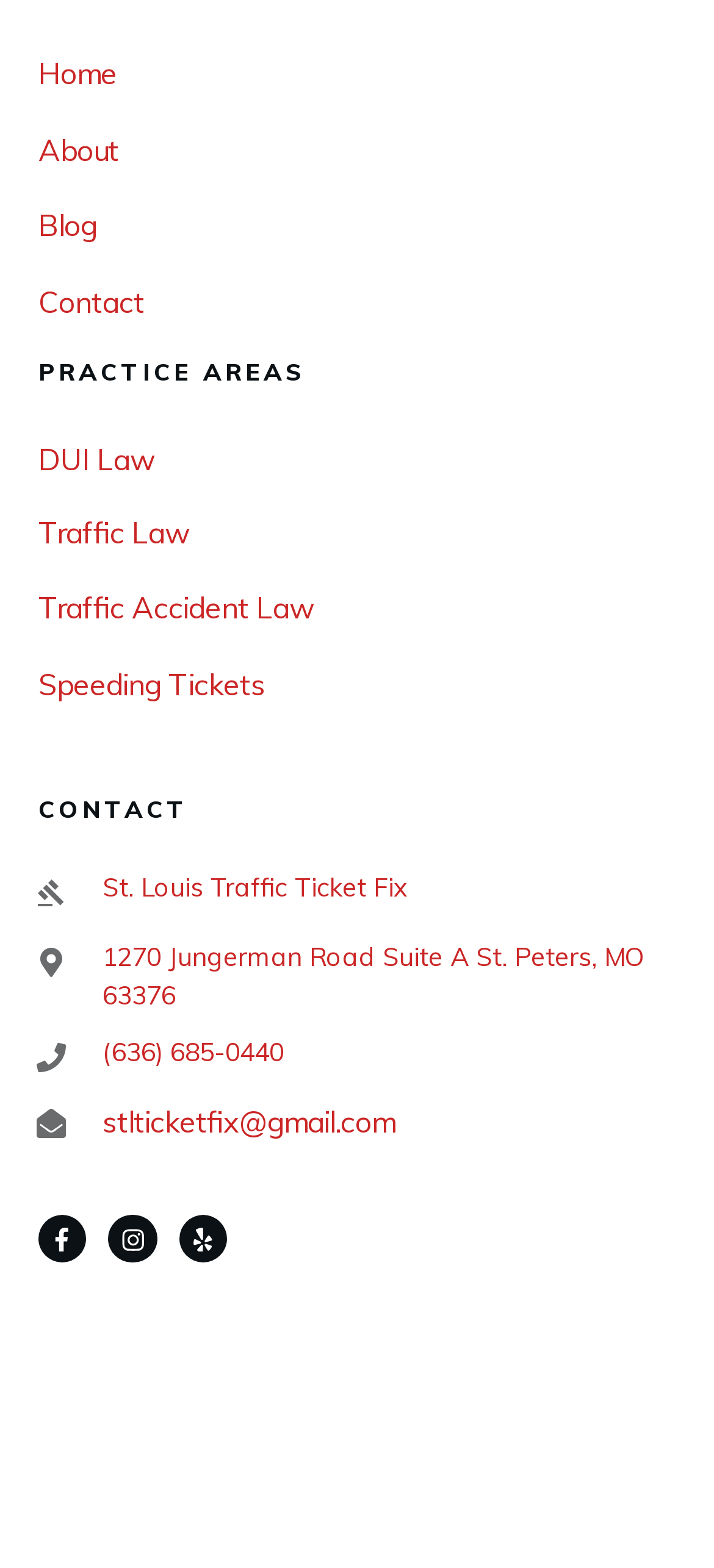What is the phone number of the law office?
Observe the image and answer the question with a one-word or short phrase response.

(636) 685-0440